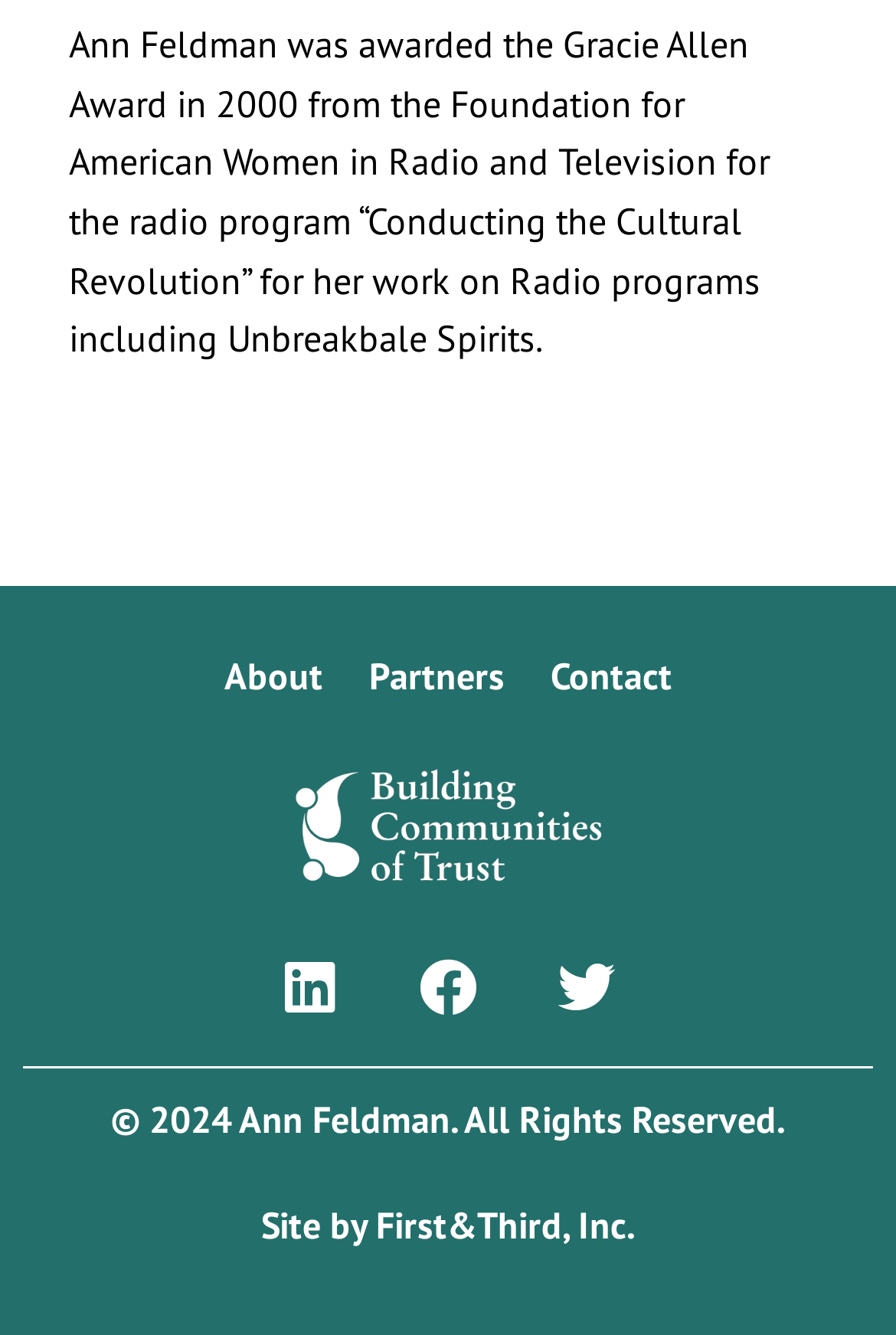Determine the bounding box coordinates (top-left x, top-left y, bottom-right x, bottom-right y) of the UI element described in the following text: Twitter

[0.59, 0.696, 0.718, 0.782]